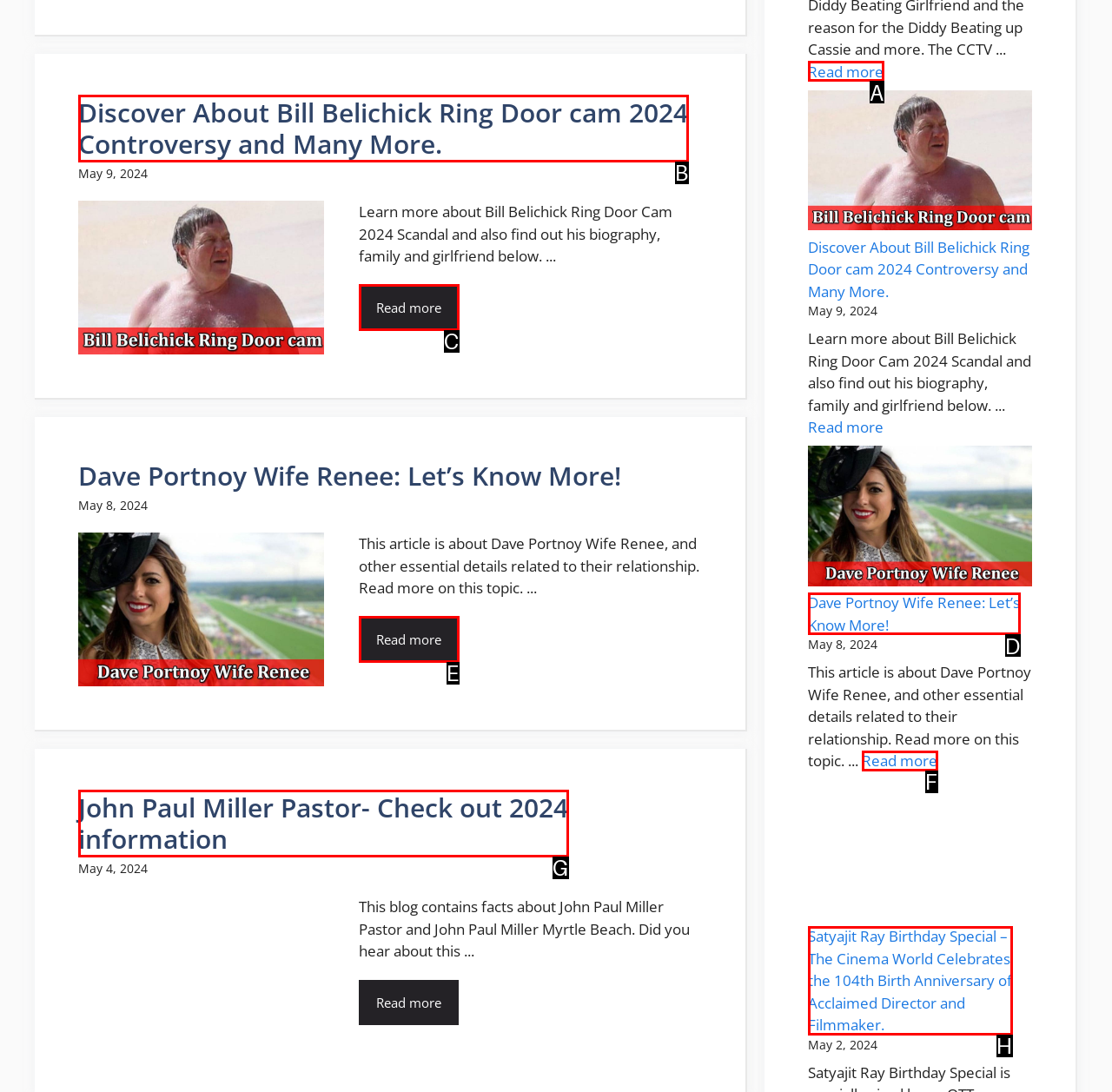Given the description: Read more, select the HTML element that best matches it. Reply with the letter of your chosen option.

A